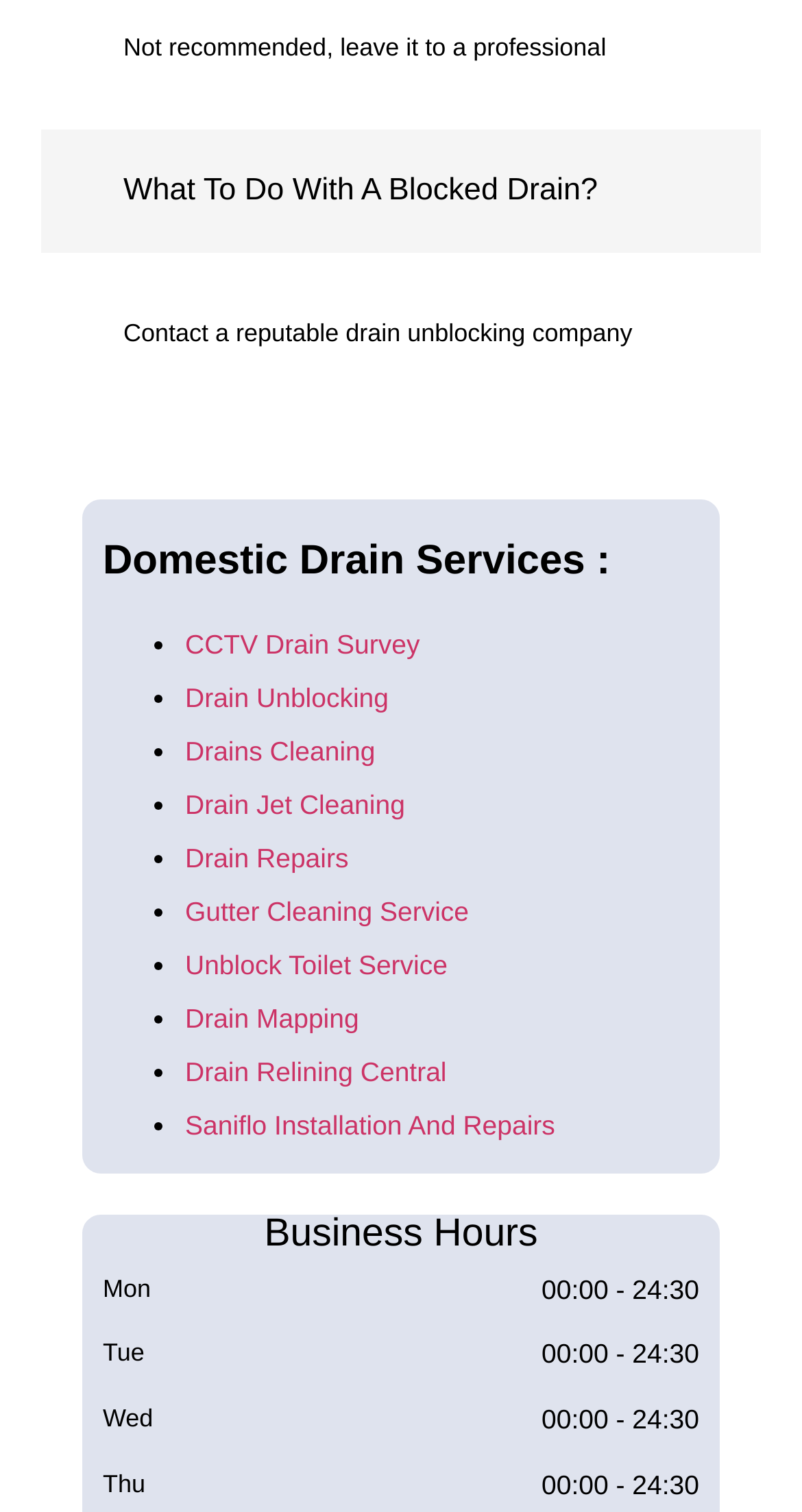Examine the image carefully and respond to the question with a detailed answer: 
What is the category of the service 'Gutter Cleaning Service'?

The service 'Gutter Cleaning Service' is listed under the category of Domestic Drain Services, indicating that it is a service related to domestic drains and gutters.